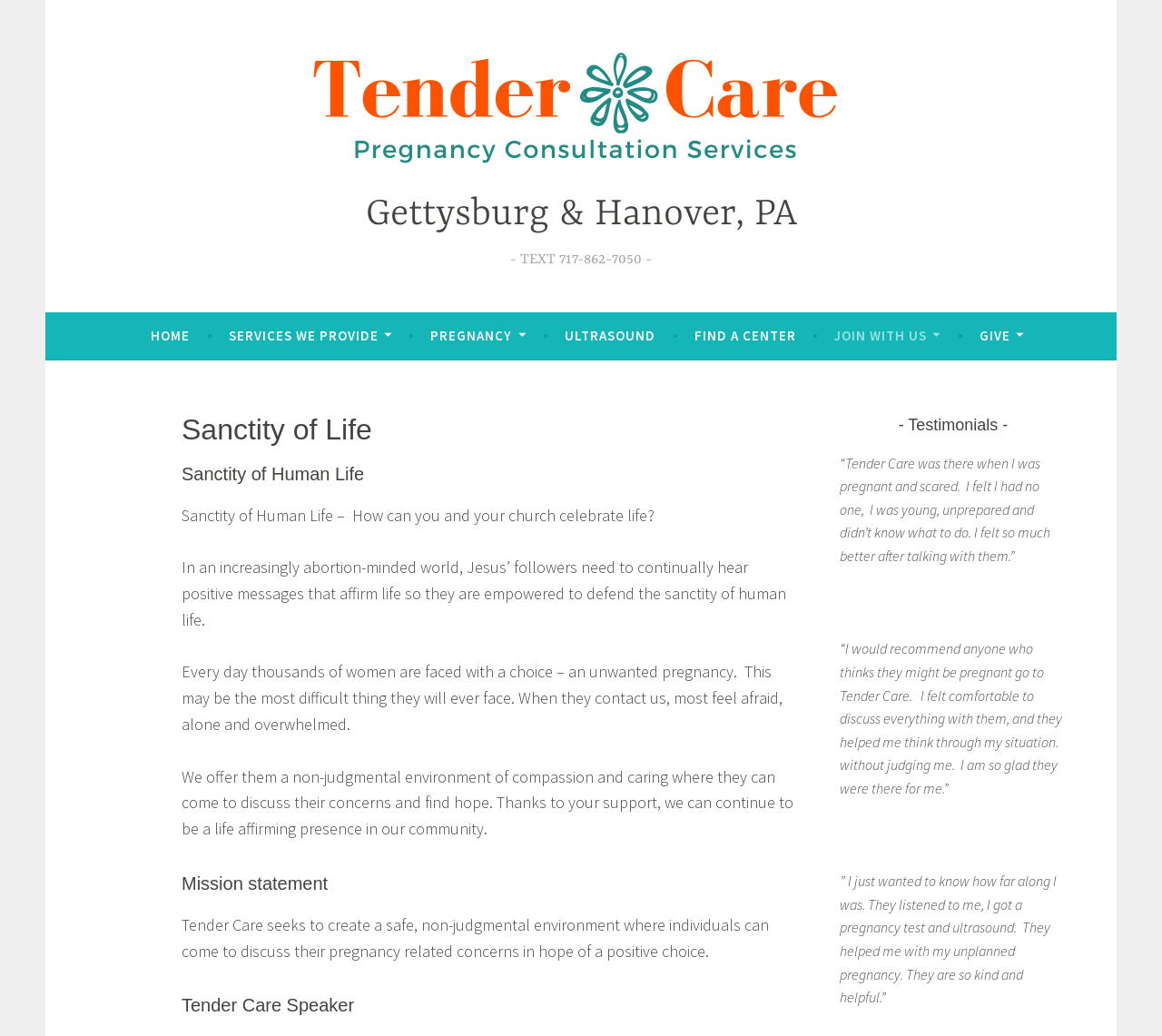What is the mission of Tender Care?
Answer with a single word or phrase by referring to the visual content.

Create a safe environment